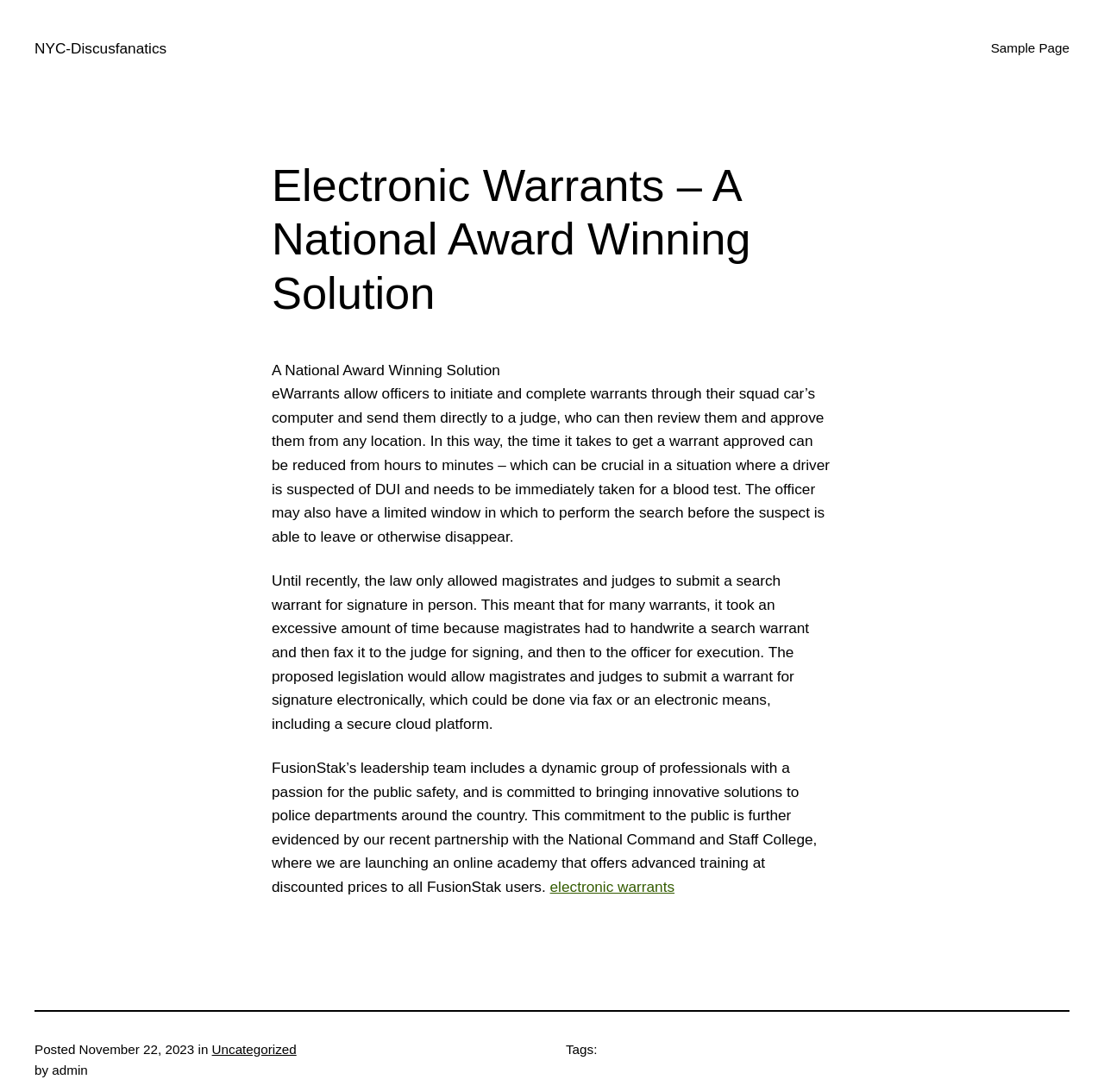Use the information in the screenshot to answer the question comprehensively: What is the date of the posted article?

The webpage displays the date 'November 22, 2023' next to the 'Posted' label, indicating that the article was posted on this date.